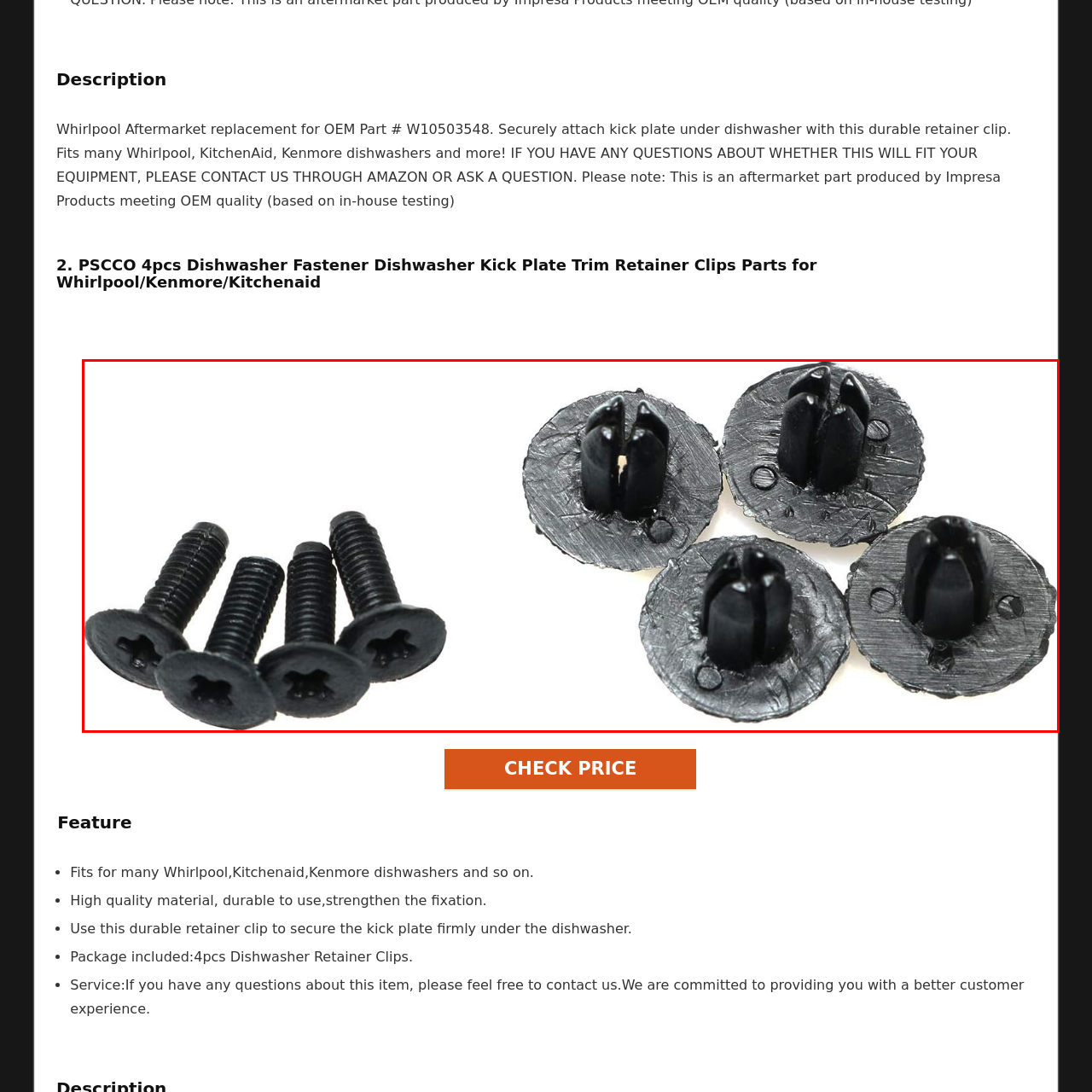Refer to the section enclosed in the red box, Which brands are the aftermarket parts compatible with? Please answer briefly with a single word or phrase.

Whirlpool, KitchenAid, and Kenmore